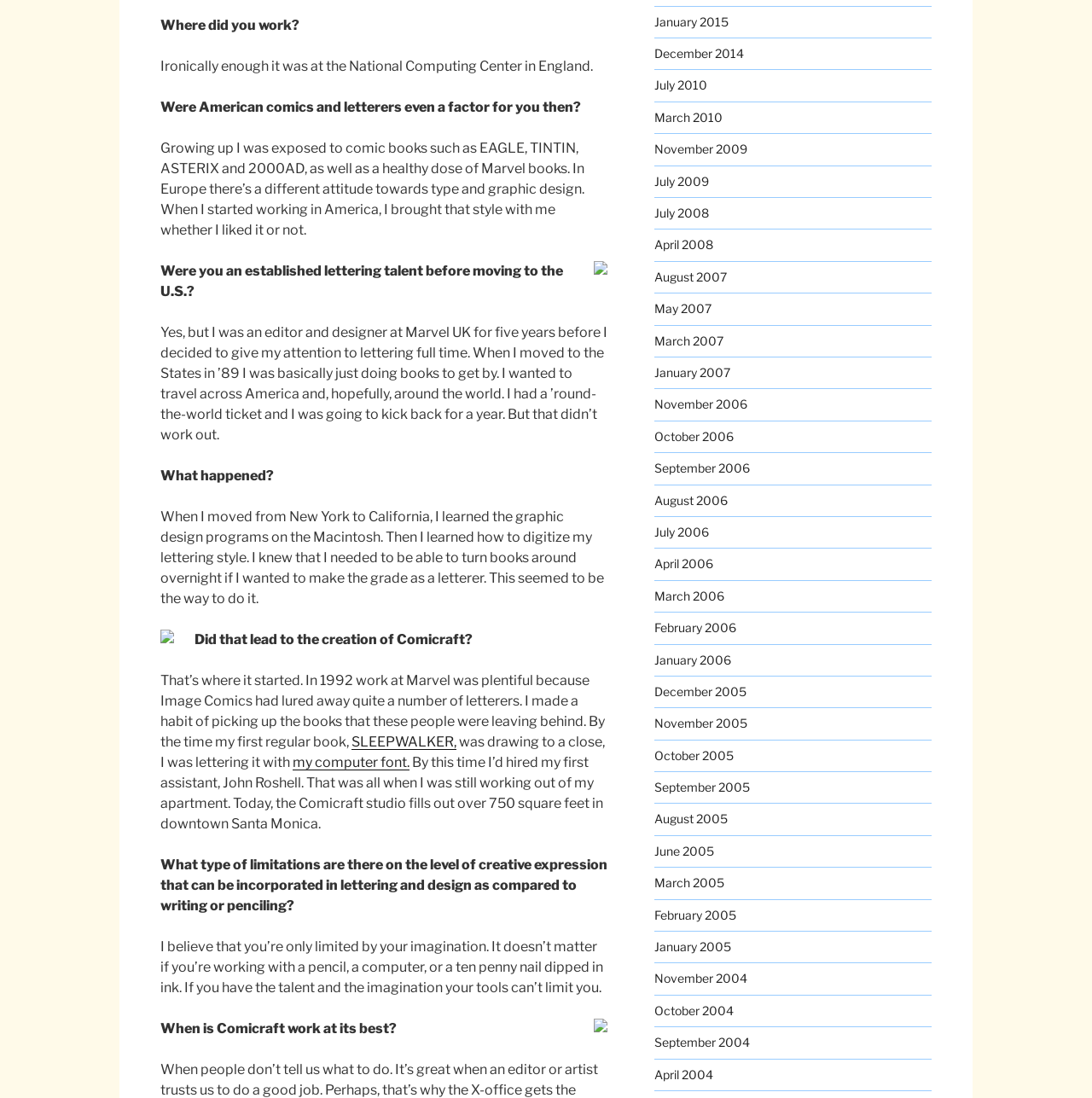Where did the person being interviewed work before moving to the US?
Using the image provided, answer with just one word or phrase.

National Computing Center in England